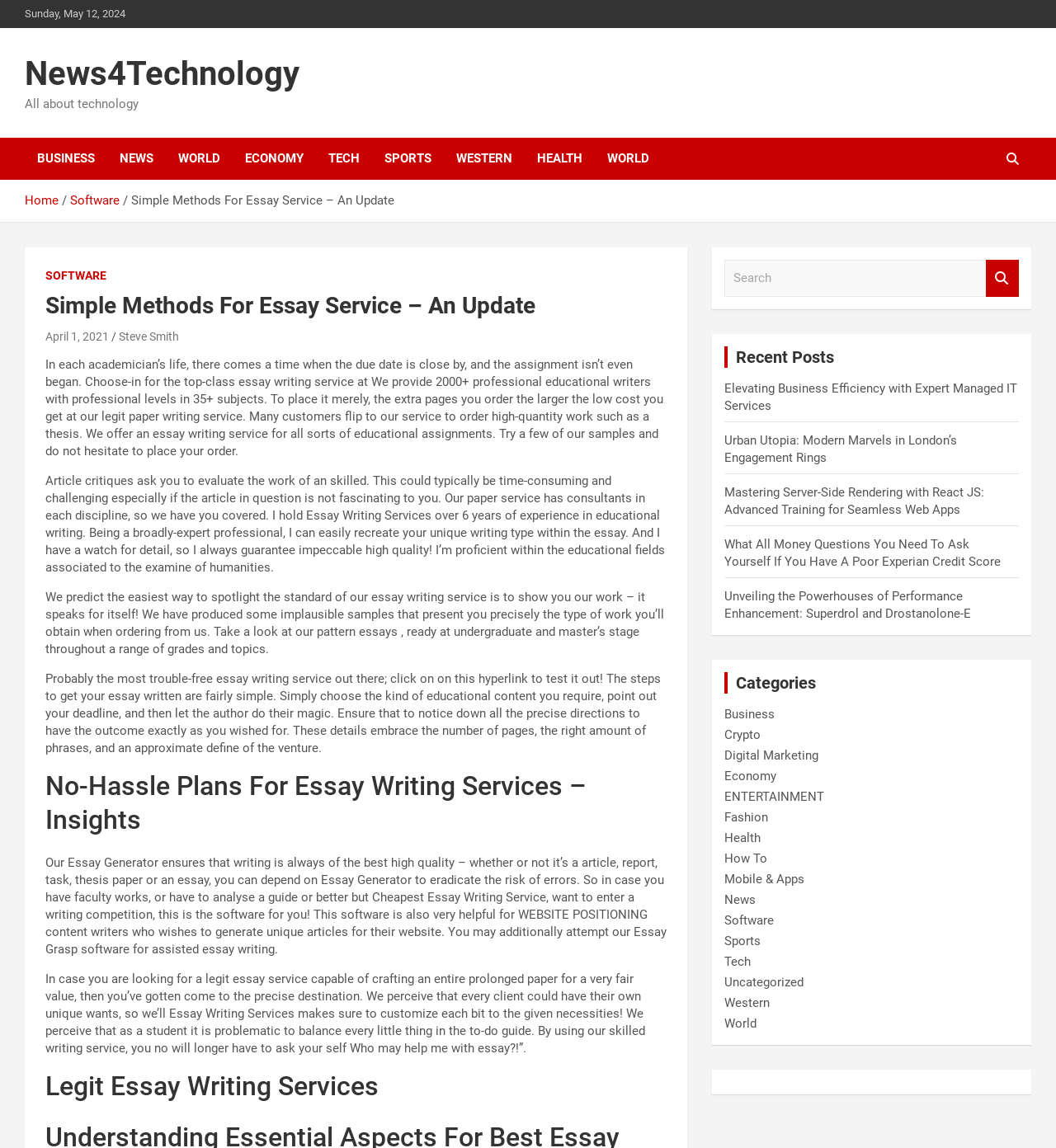How many professional educational writers are available at the essay writing service?
Give a single word or phrase as your answer by examining the image.

2000+